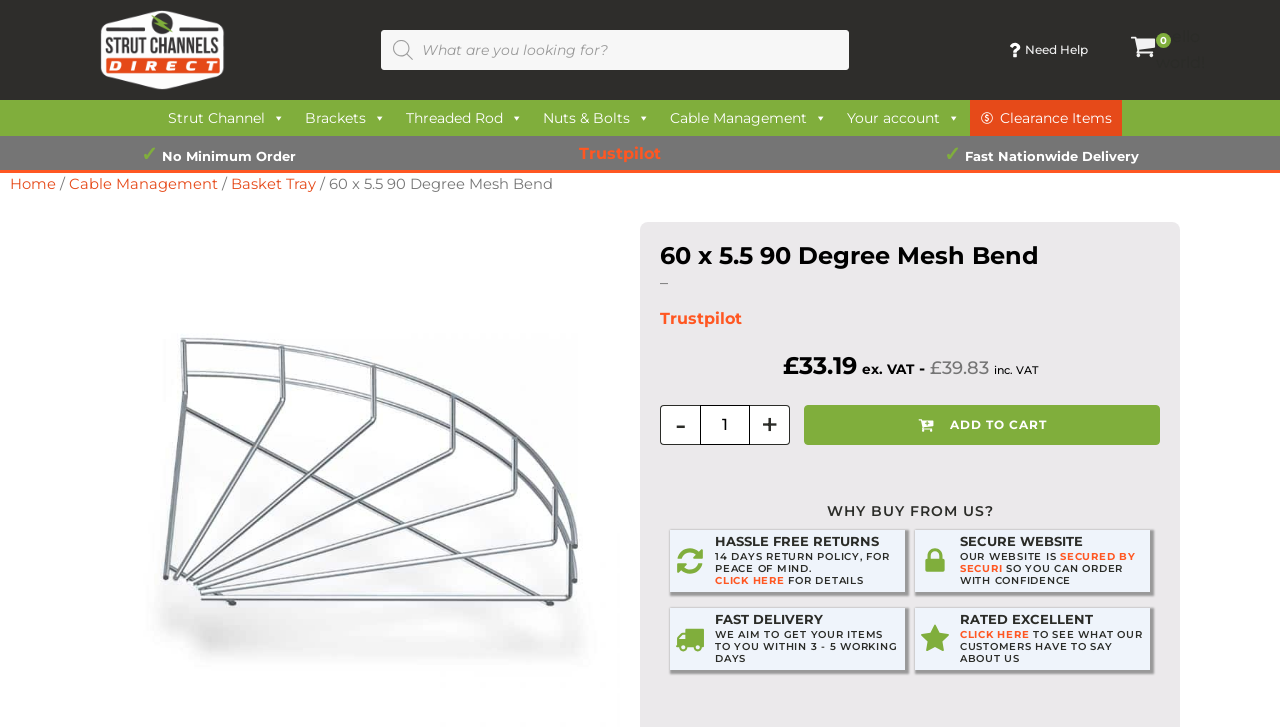Given the element description Clearance Items, identify the bounding box coordinates for the UI element on the webpage screenshot. The format should be (top-left x, top-left y, bottom-right x, bottom-right y), with values between 0 and 1.

[0.758, 0.138, 0.877, 0.187]